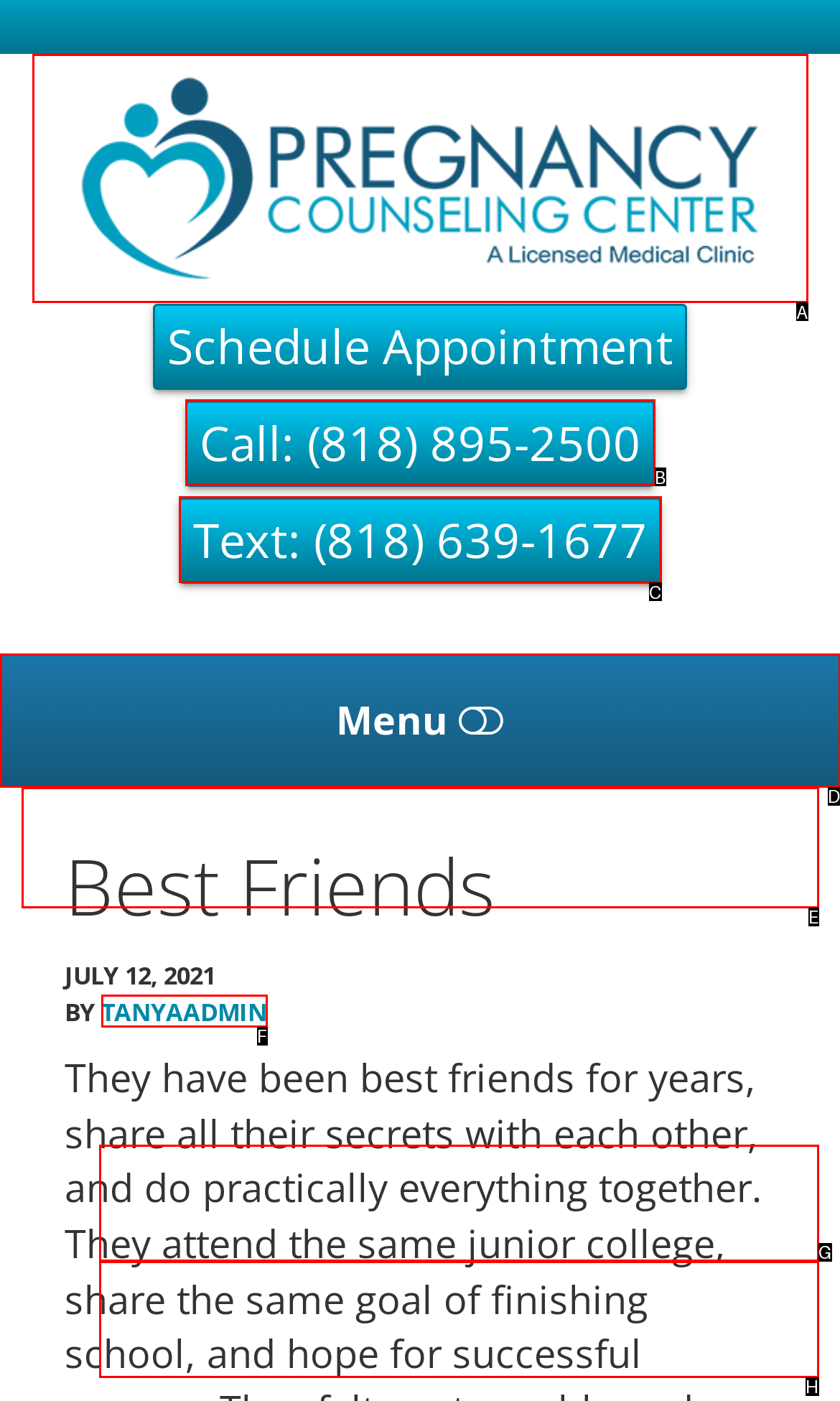Determine the appropriate lettered choice for the task: Click on the 'TANYAADMIN' link. Reply with the correct letter.

F